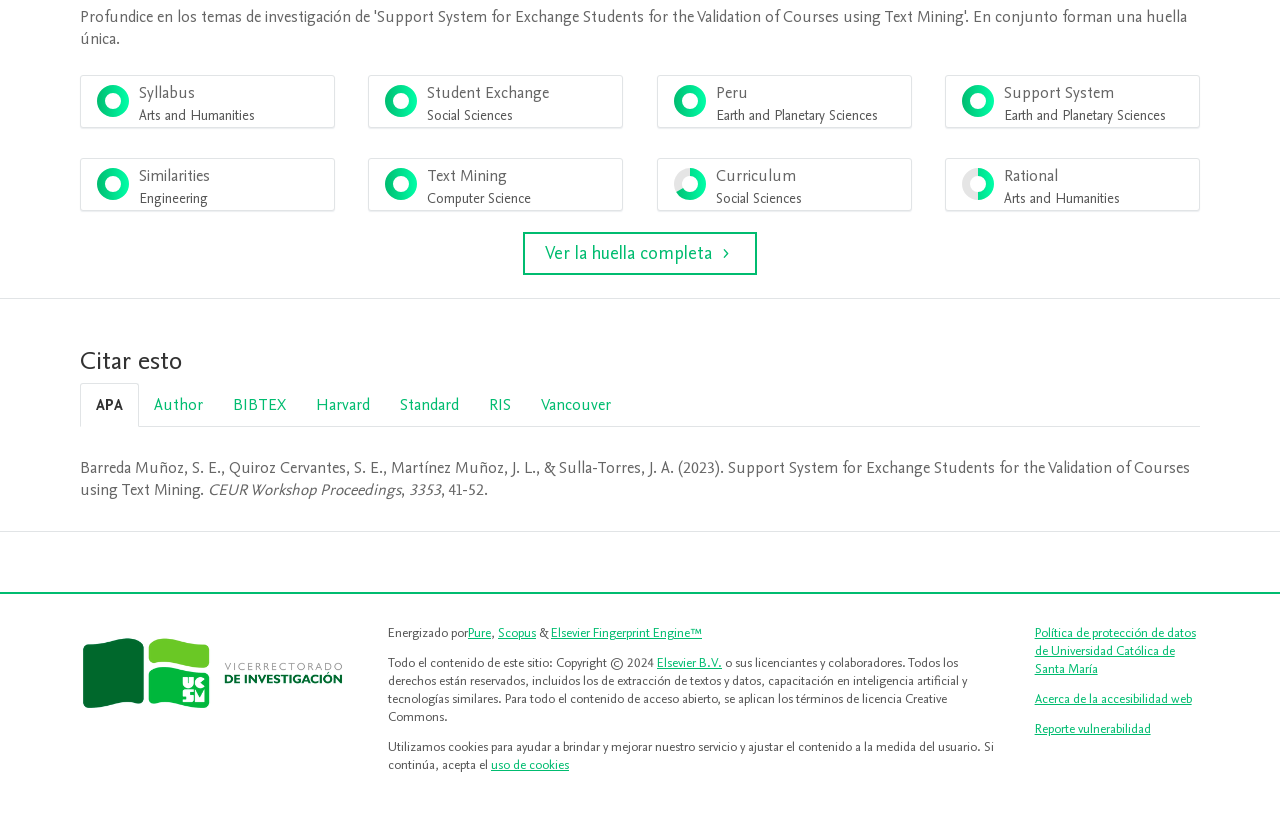What is the link to the accessibility policy of the university?
Answer the question with a single word or phrase by looking at the picture.

Acerca de la accesibilidad web